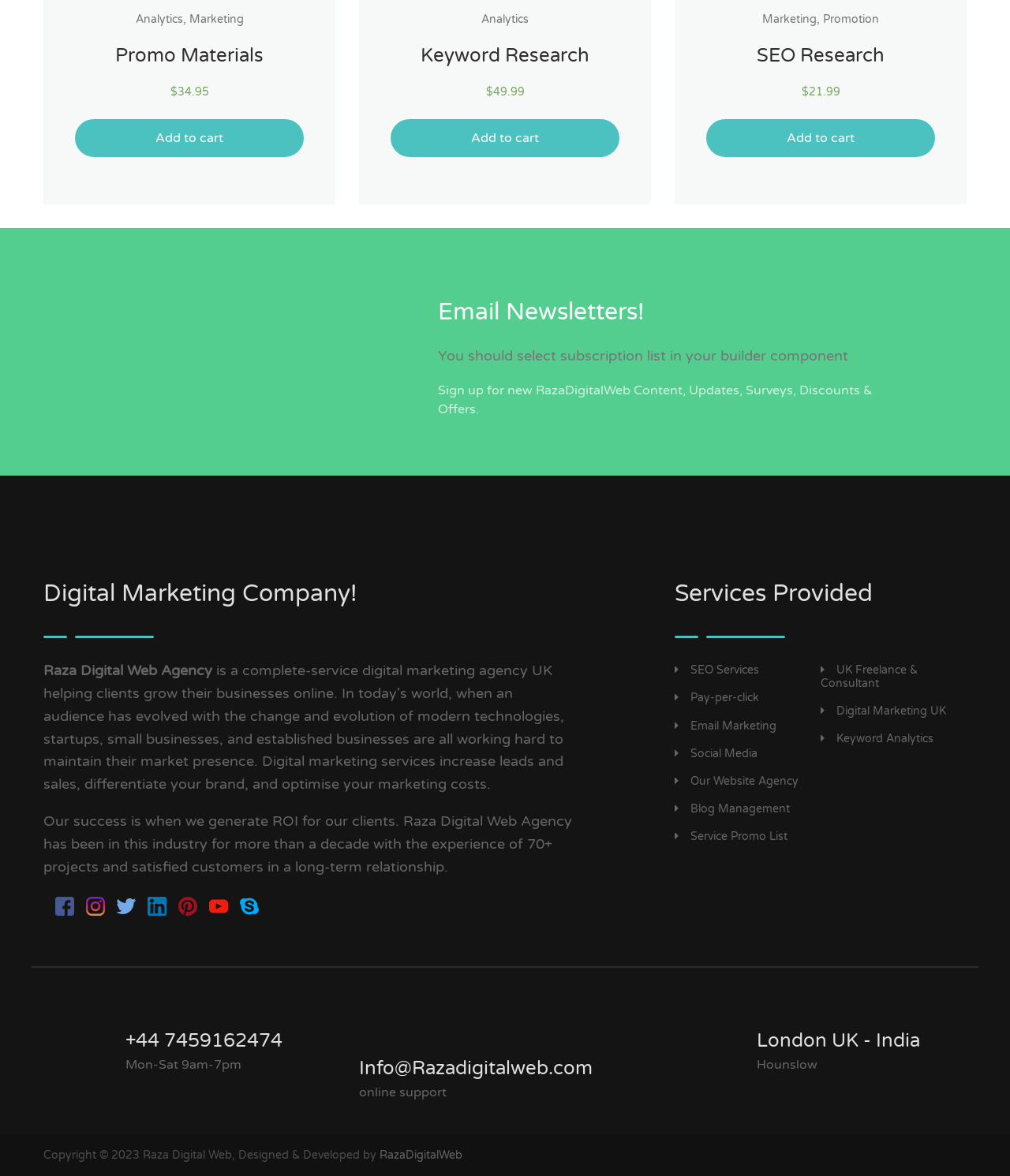Kindly provide the bounding box coordinates of the section you need to click on to fulfill the given instruction: "Add 'Promo Materials' to cart".

[0.074, 0.101, 0.301, 0.134]